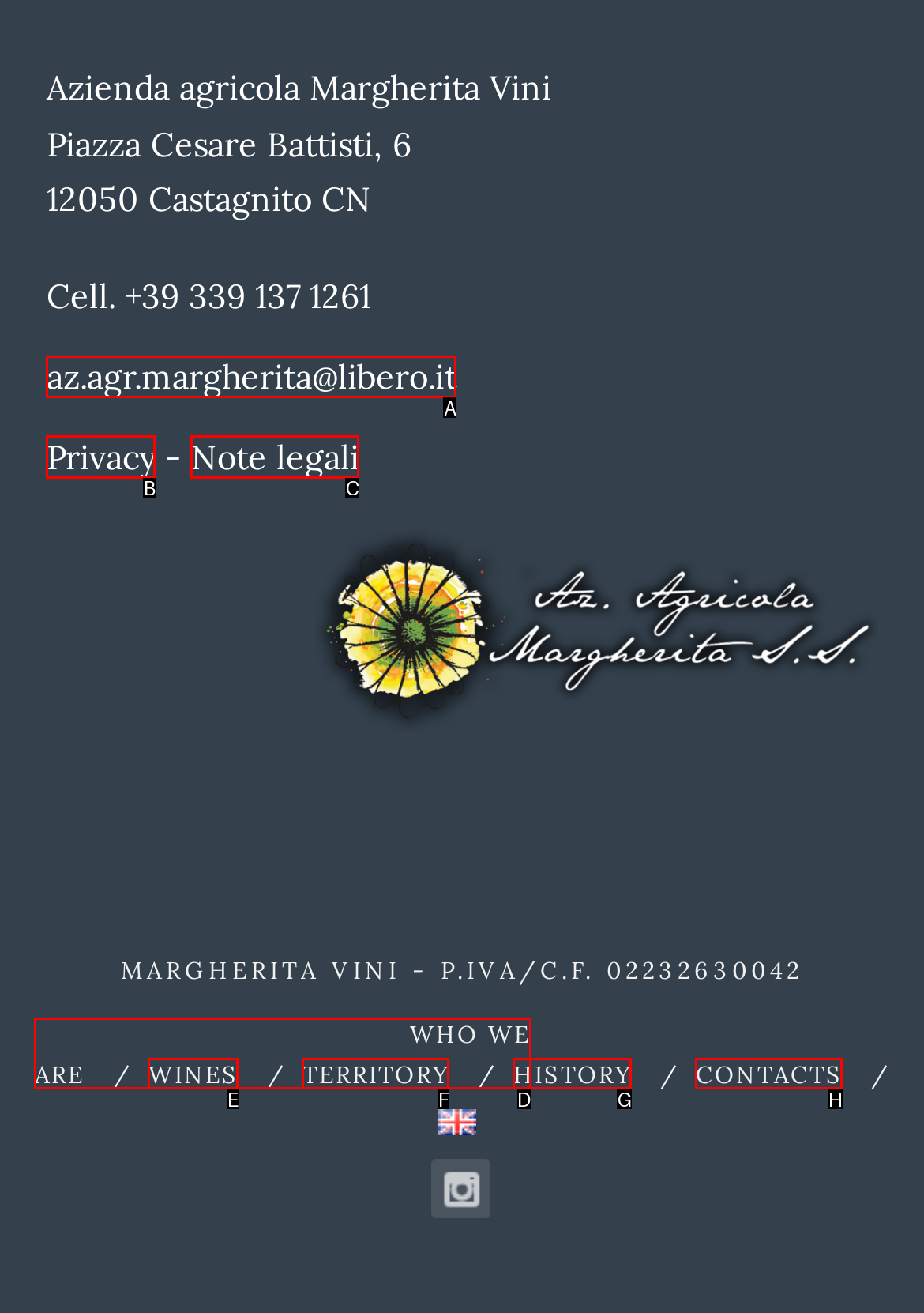Indicate which lettered UI element to click to fulfill the following task: Send an email
Provide the letter of the correct option.

A